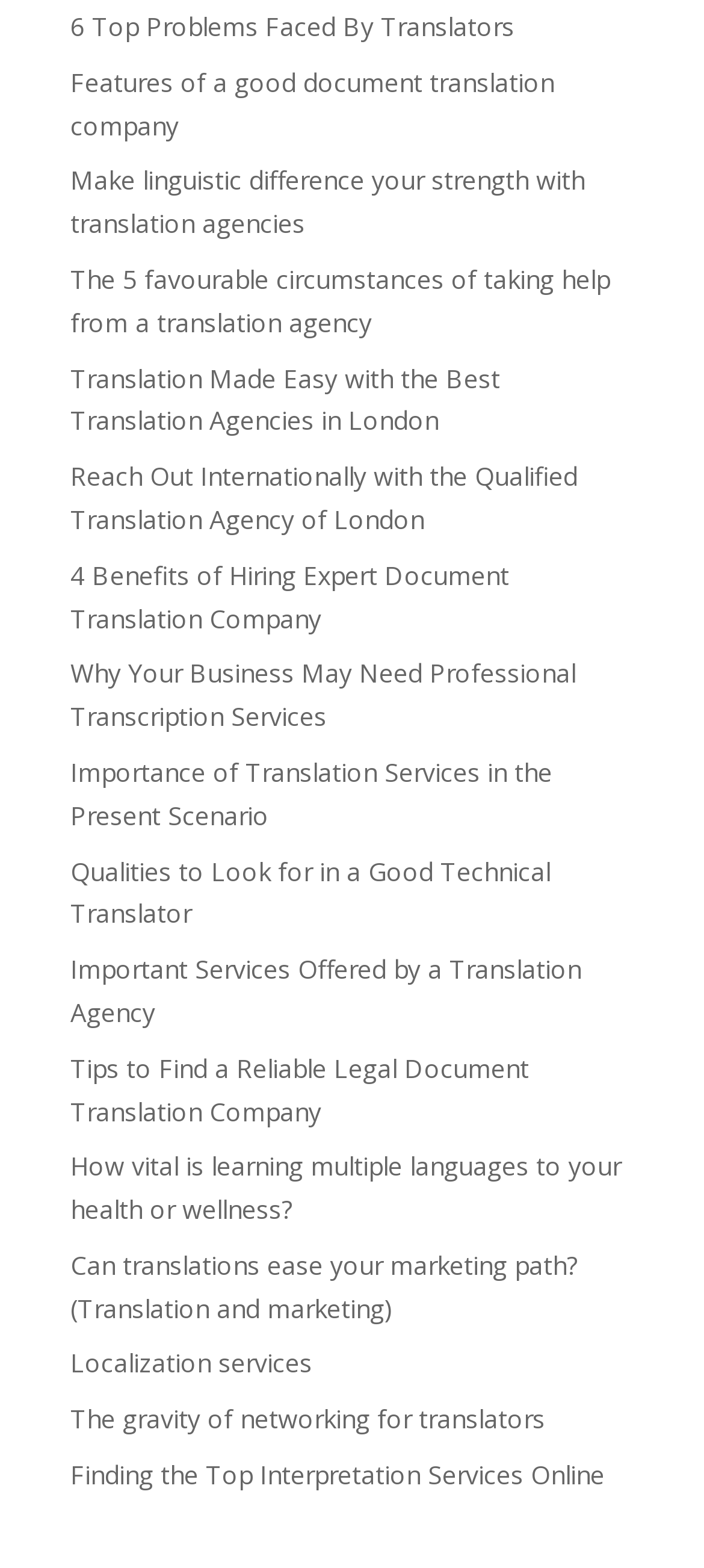Please determine the bounding box coordinates of the clickable area required to carry out the following instruction: "Read about 'Veronica Jones'". The coordinates must be four float numbers between 0 and 1, represented as [left, top, right, bottom].

None